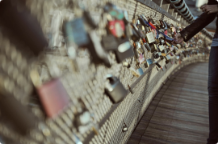Refer to the image and offer a detailed explanation in response to the question: What atmosphere does the image convey?

The overall atmosphere of the image conveys a blend of romance and nostalgia, highlighting the significance of these locks as tokens of enduring connections, which is evident from the vibrant display of personal mementos or symbols of love attached to the bridge.